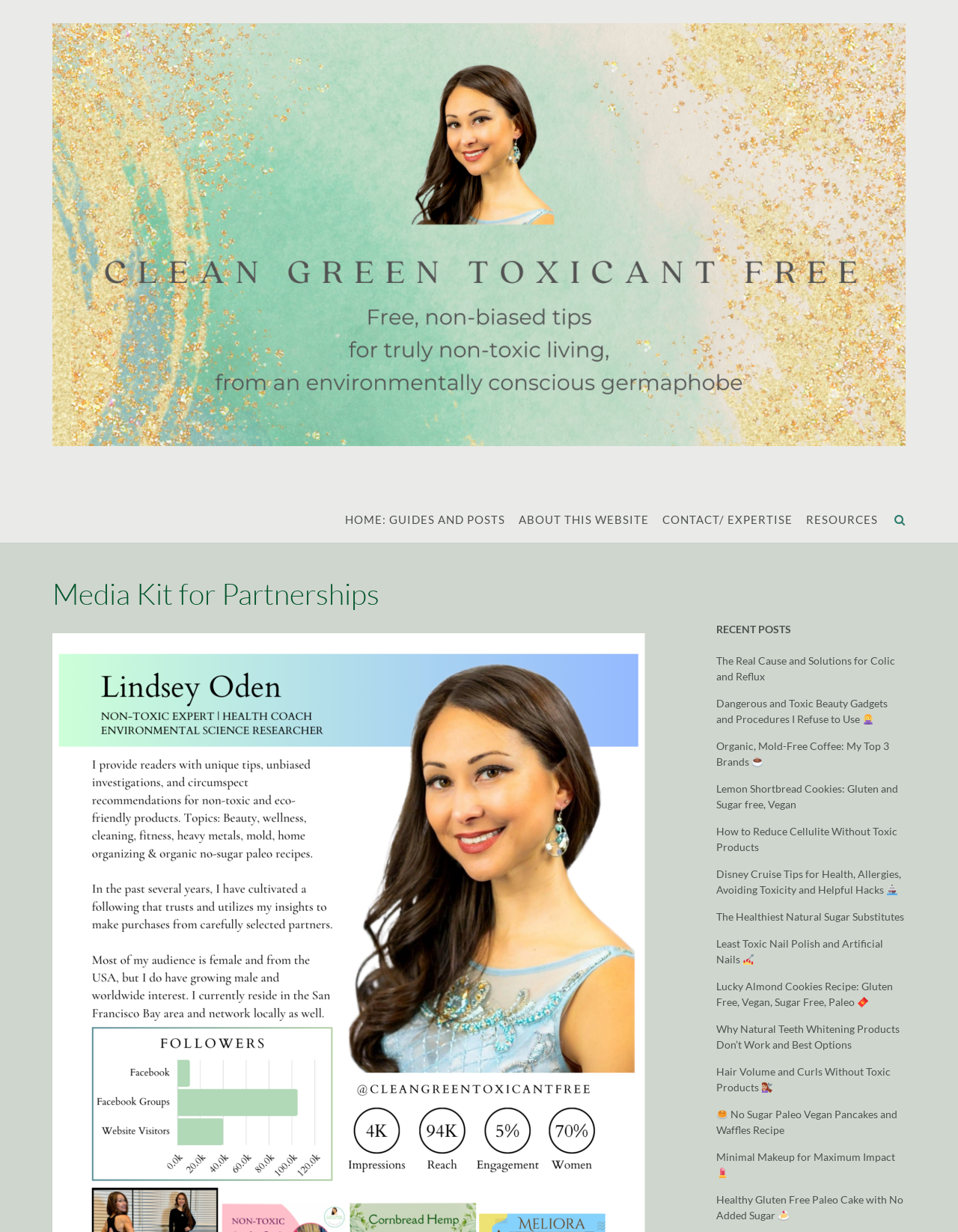Provide a one-word or short-phrase answer to the question:
How many recent posts are listed?

15